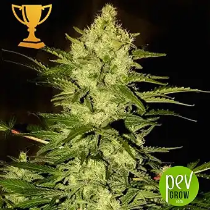What is the brand associated with the product?
Provide an in-depth answer to the question, covering all aspects.

In the bottom corner, the logo of 'Pevgrow' is displayed, emphasizing the brand associated with the product, which is likely a company that cultivates and sells high-quality cannabis.